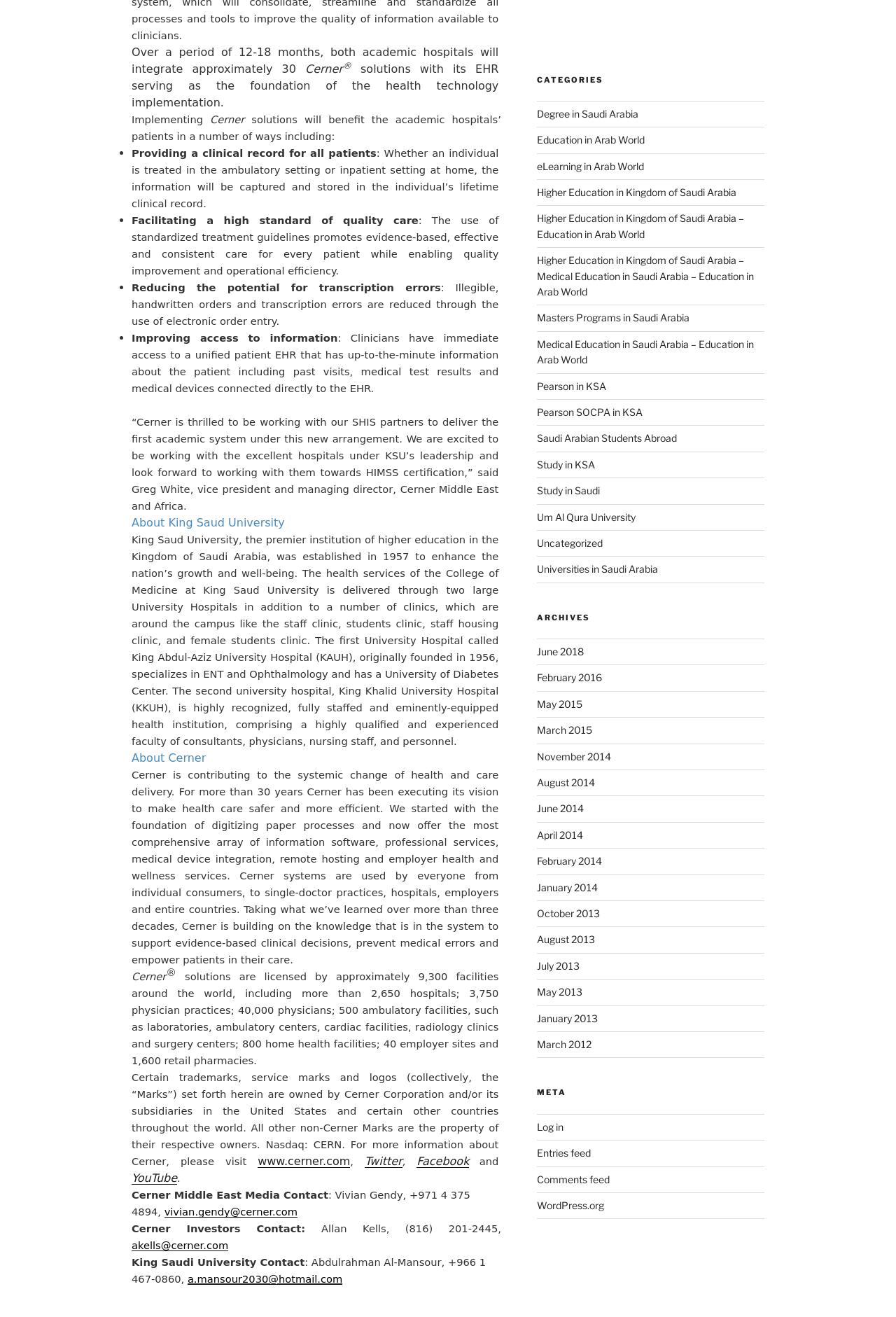From the image, can you give a detailed response to the question below:
What is the purpose of Cerner's solutions?

According to the article, Cerner's solutions are designed to make health care safer and more efficient, and they have been executing this vision for more than 30 years.